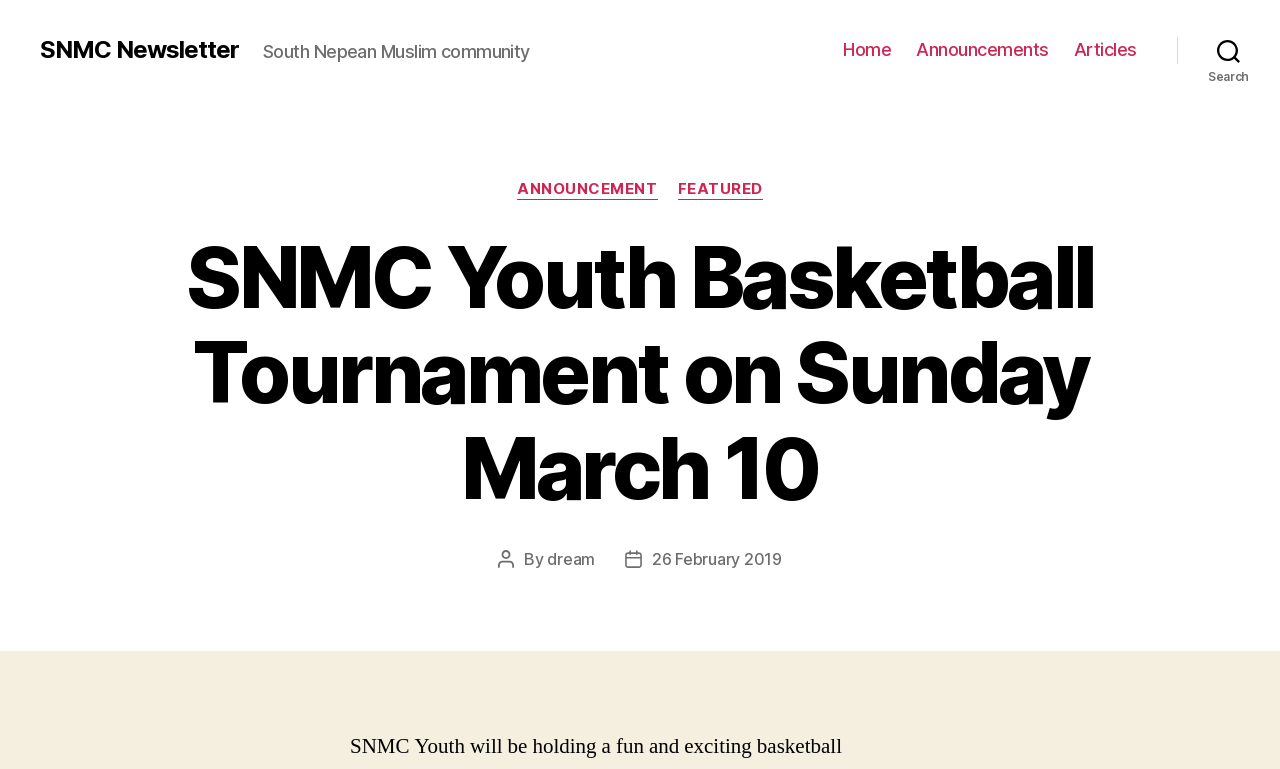Identify the bounding box for the described UI element. Provide the coordinates in (top-left x, top-left y, bottom-right x, bottom-right y) format with values ranging from 0 to 1: SNMC Newsletter

[0.031, 0.049, 0.187, 0.081]